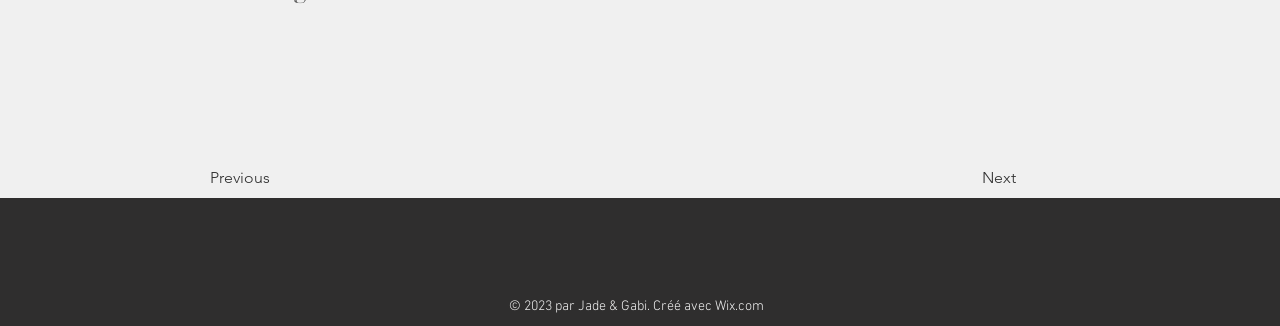How many social media links are there?
Look at the image and provide a short answer using one word or a phrase.

3